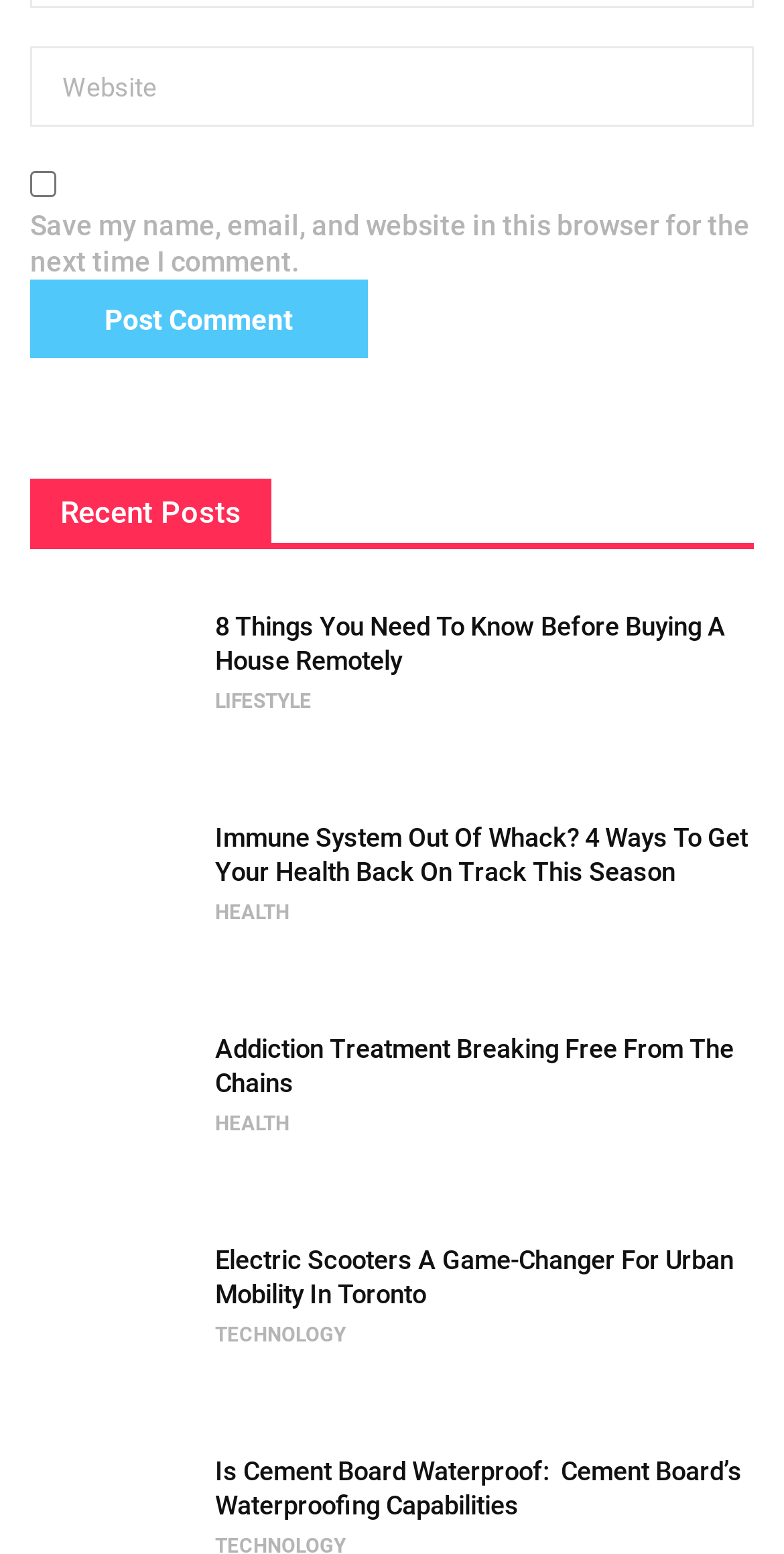Please identify the bounding box coordinates of the region to click in order to complete the task: "Read recent posts". The coordinates must be four float numbers between 0 and 1, specified as [left, top, right, bottom].

[0.038, 0.308, 0.346, 0.349]